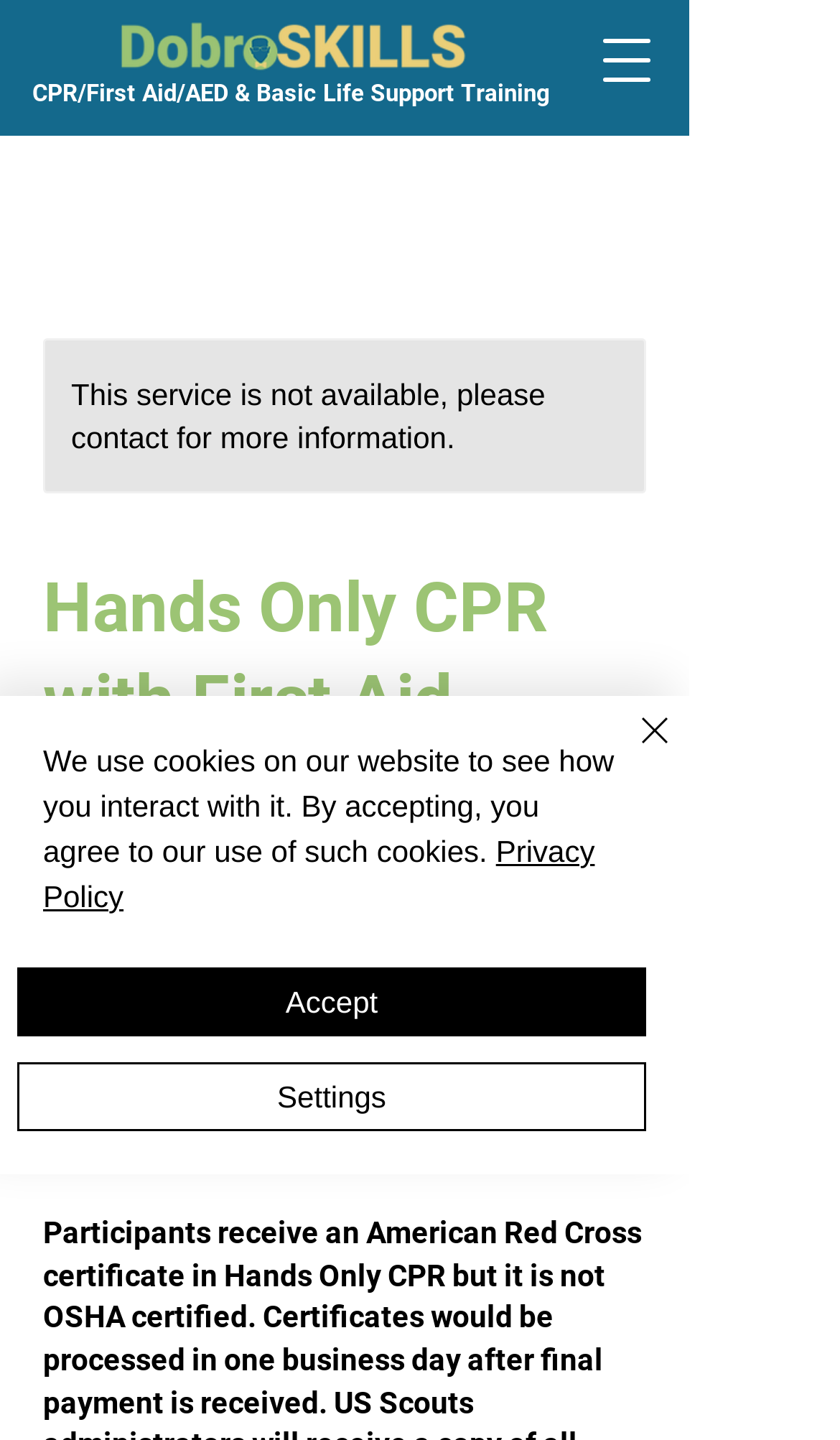What is the notification about?
Please use the image to provide a one-word or short phrase answer.

Service not available